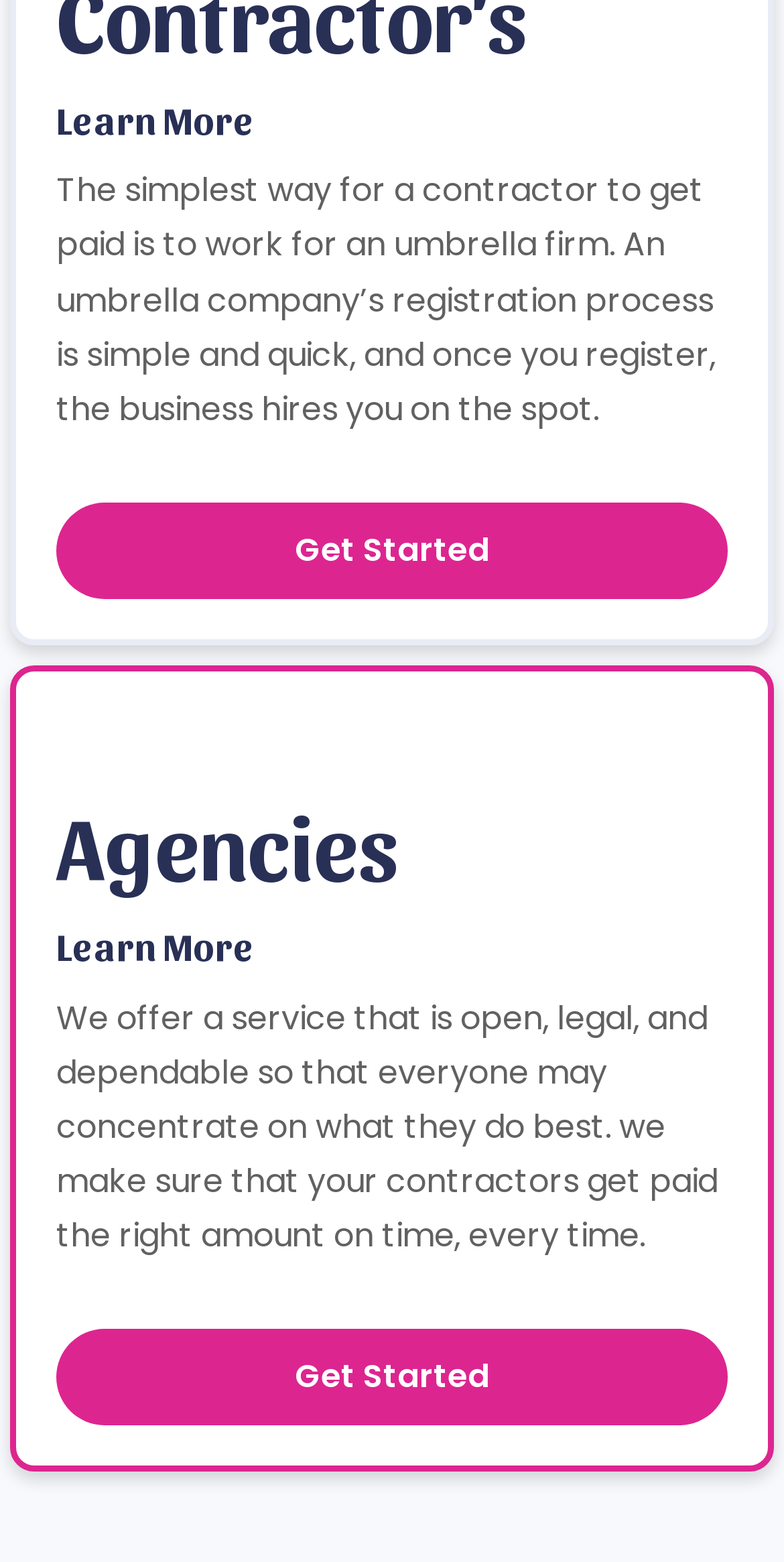Using the webpage screenshot and the element description Get Started, determine the bounding box coordinates. Specify the coordinates in the format (top-left x, top-left y, bottom-right x, bottom-right y) with values ranging from 0 to 1.

[0.072, 0.851, 0.928, 0.912]